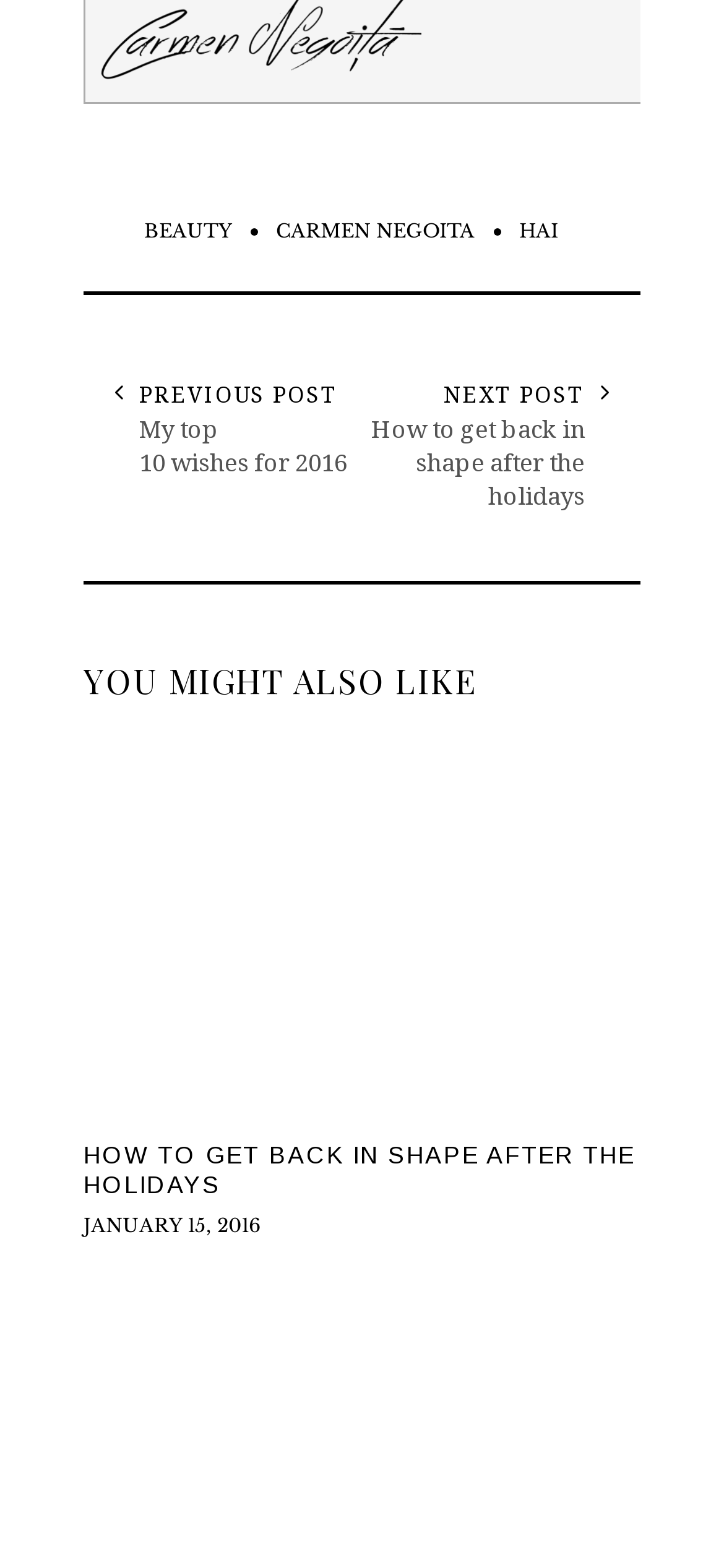From the element description: "Carmen Negoita", extract the bounding box coordinates of the UI element. The coordinates should be expressed as four float numbers between 0 and 1, in the order [left, top, right, bottom].

[0.35, 0.134, 0.686, 0.163]